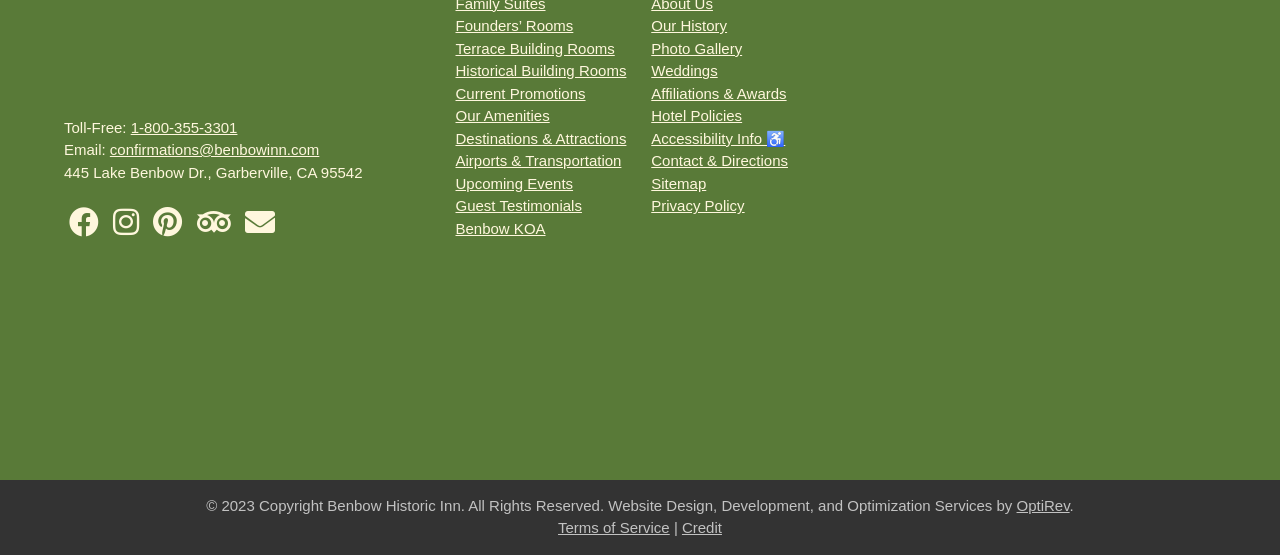Show the bounding box coordinates of the region that should be clicked to follow the instruction: "Click the Facebook link."

[0.054, 0.394, 0.077, 0.424]